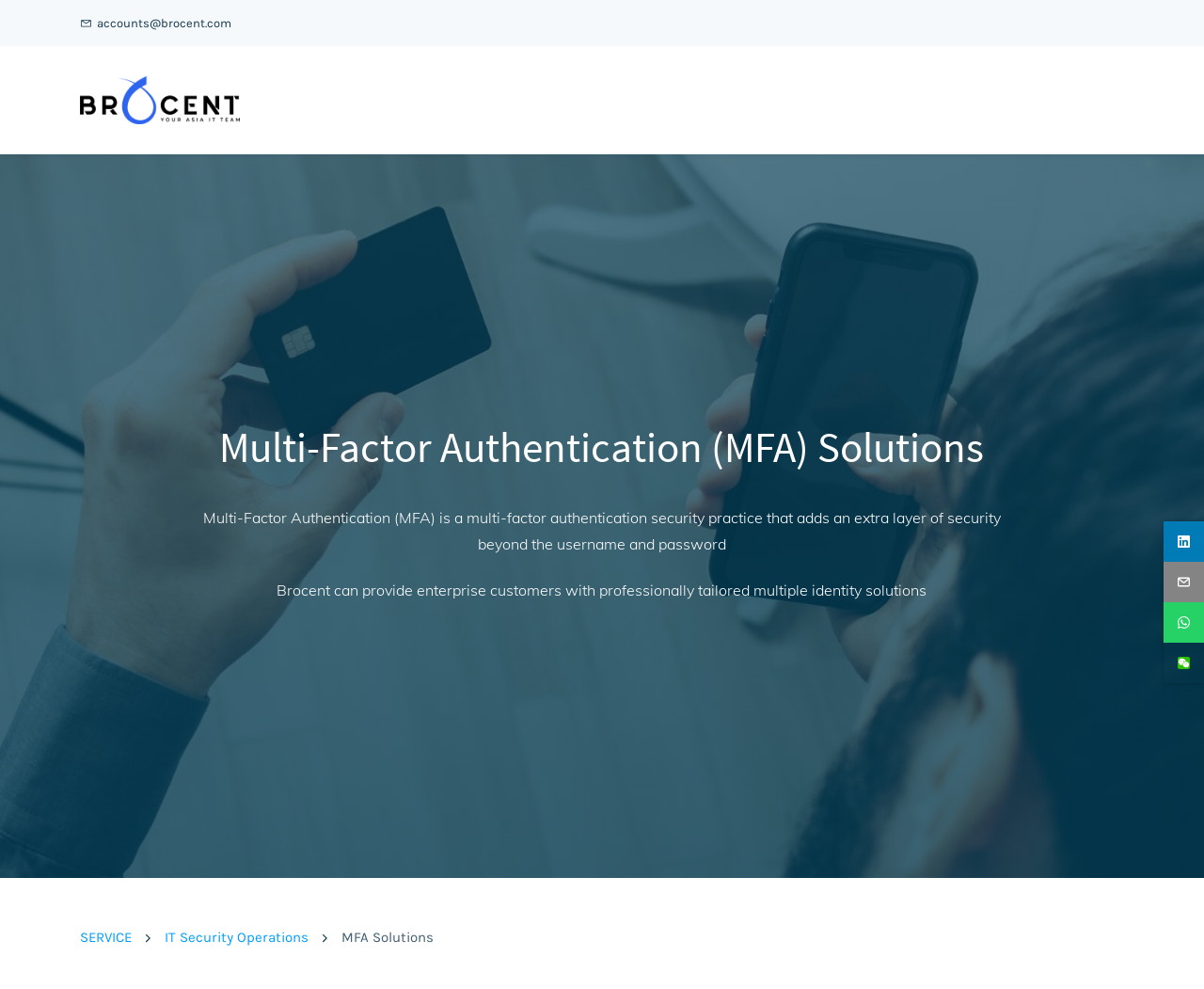Locate the bounding box coordinates for the element described below: "accounts@brocent.com". The coordinates must be four float values between 0 and 1, formatted as [left, top, right, bottom].

[0.066, 0.012, 0.192, 0.035]